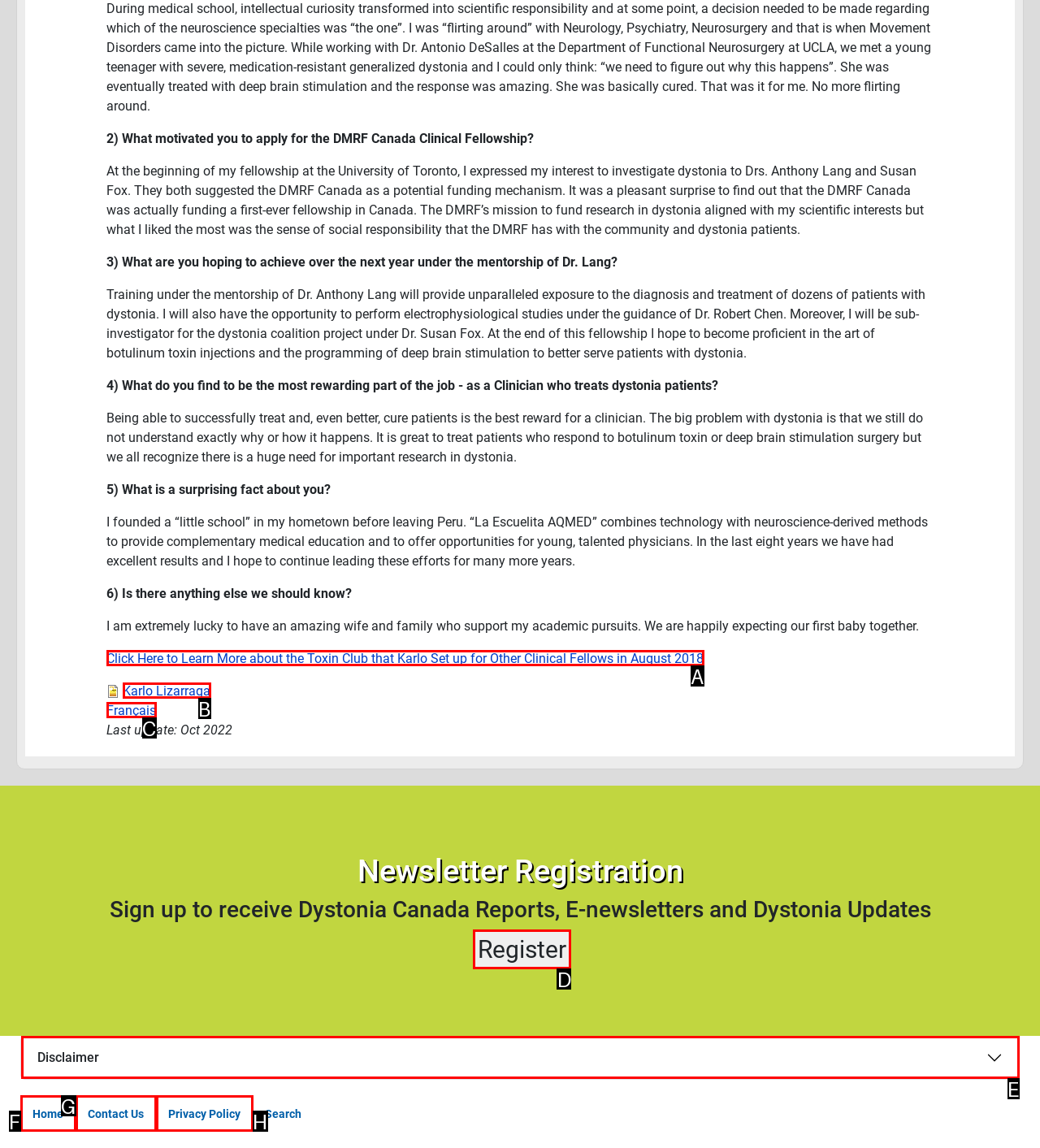Tell me which one HTML element I should click to complete the following task: Register for the newsletter Answer with the option's letter from the given choices directly.

D